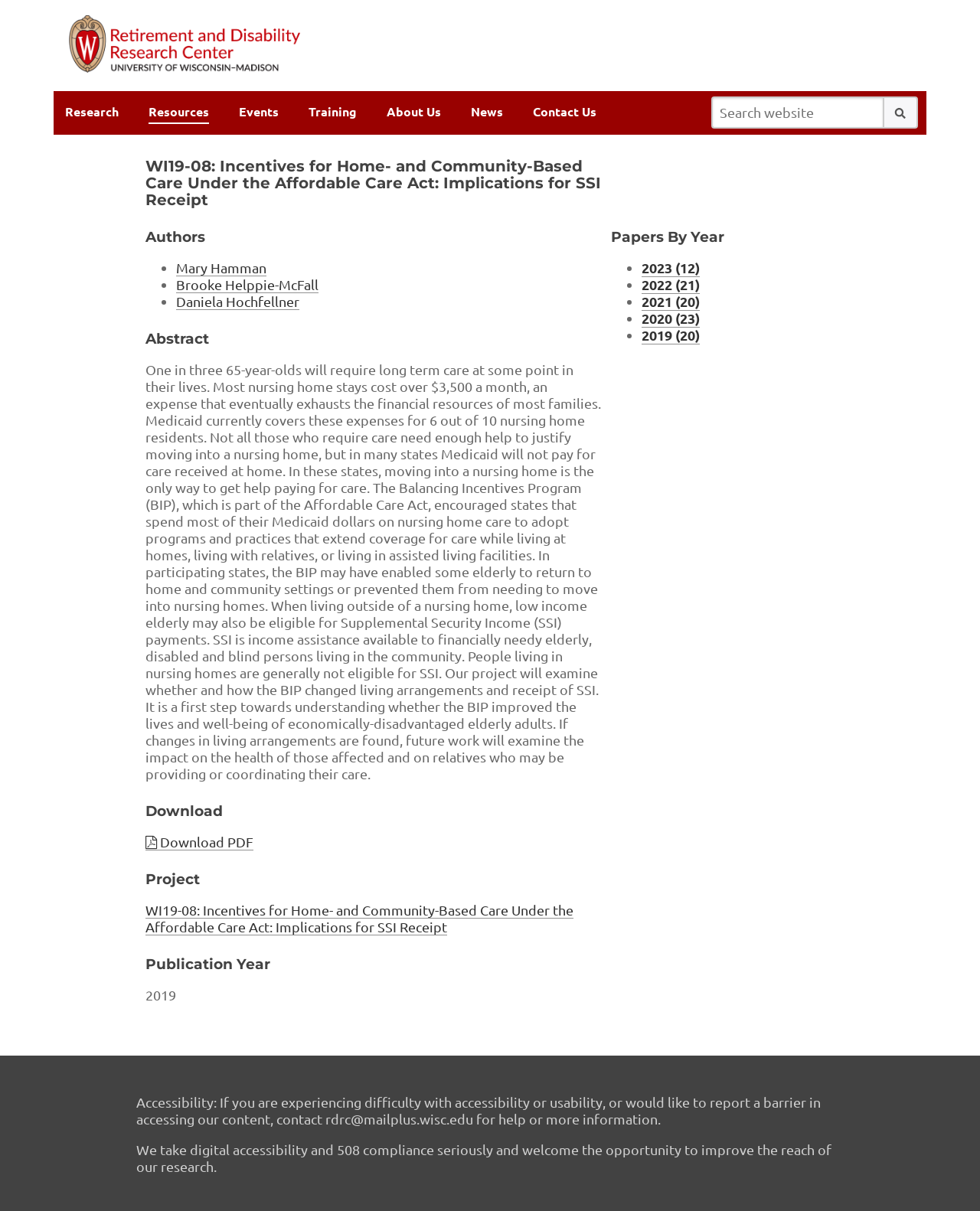Provide a single word or phrase answer to the question: 
What is the topic of the research paper?

Home- and Community-Based Care